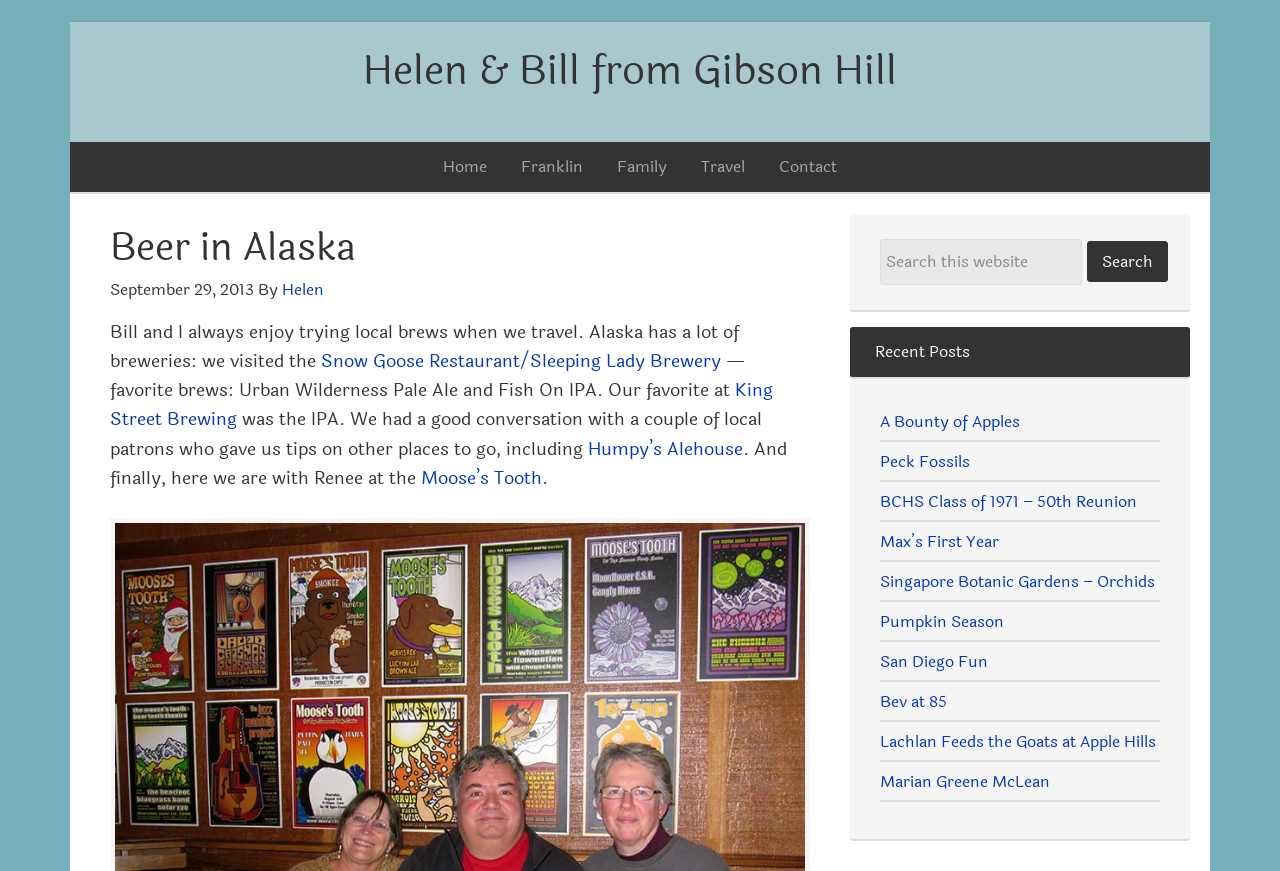Locate the bounding box coordinates of the clickable region necessary to complete the following instruction: "Search this website". Provide the coordinates in the format of four float numbers between 0 and 1, i.e., [left, top, right, bottom].

[0.688, 0.274, 0.845, 0.327]